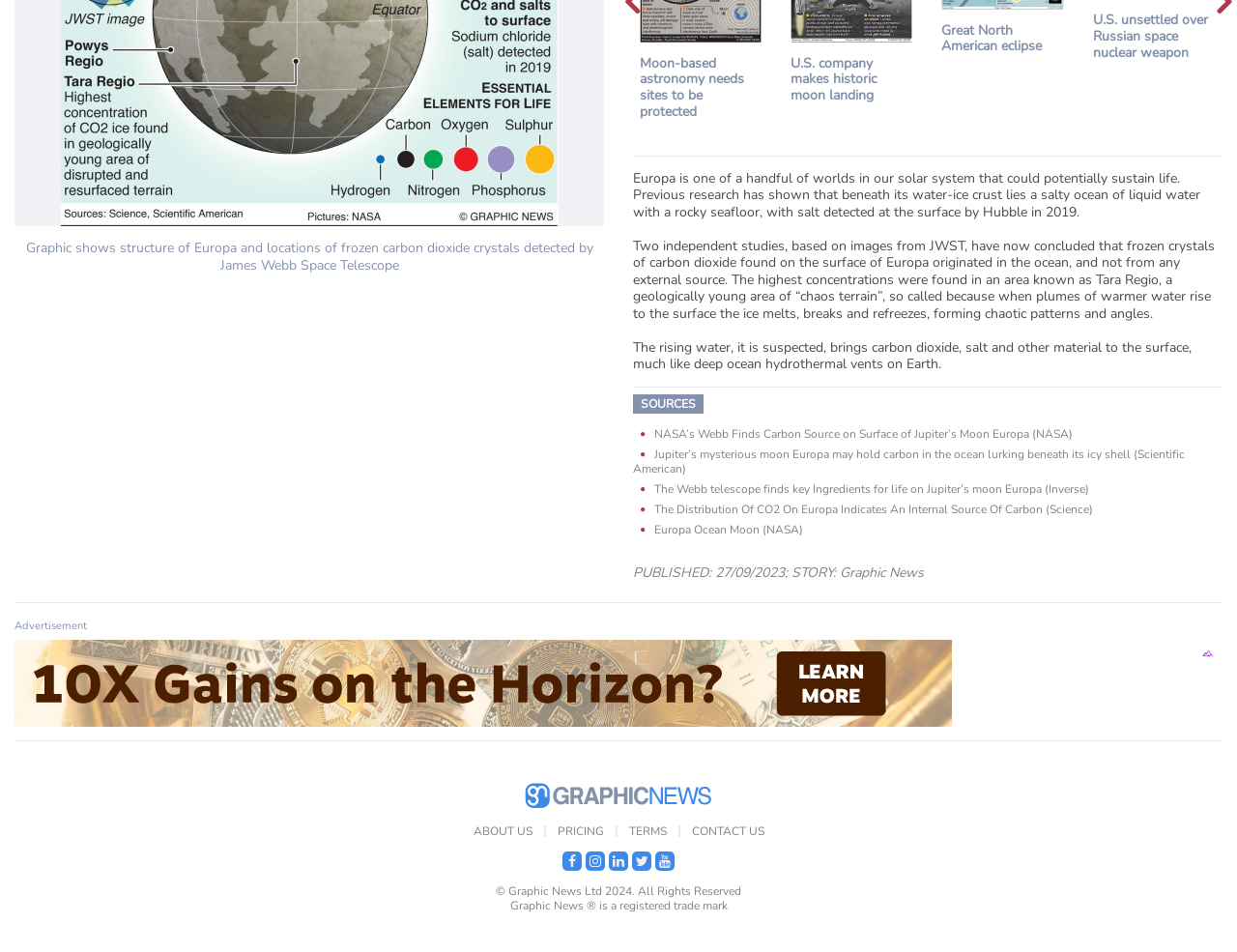Provide the bounding box coordinates of the UI element this sentence describes: "Terms".

[0.499, 0.867, 0.548, 0.879]